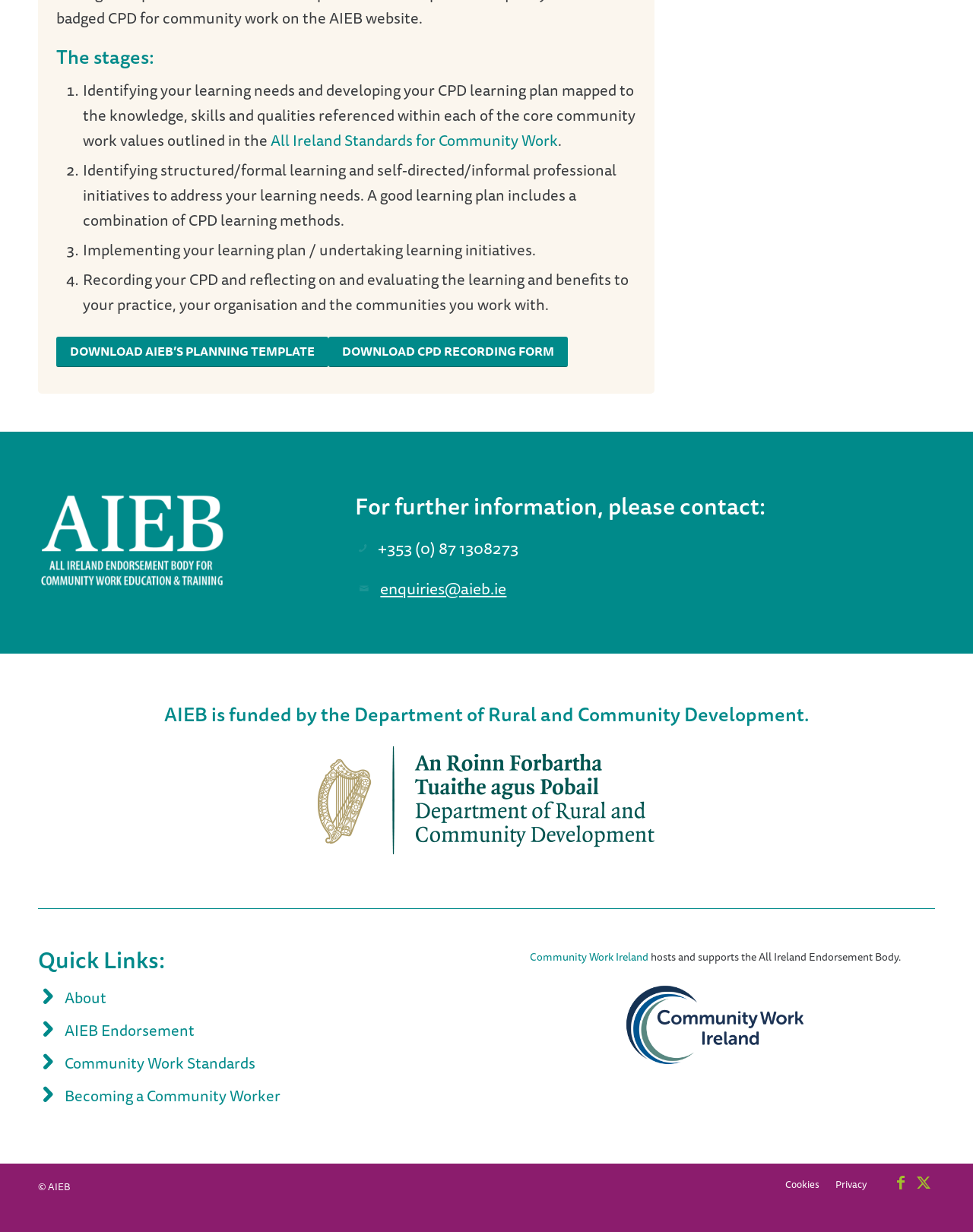What are the stages of CPD learning plan?
Look at the image and provide a short answer using one word or a phrase.

Identifying, Implementing, Recording